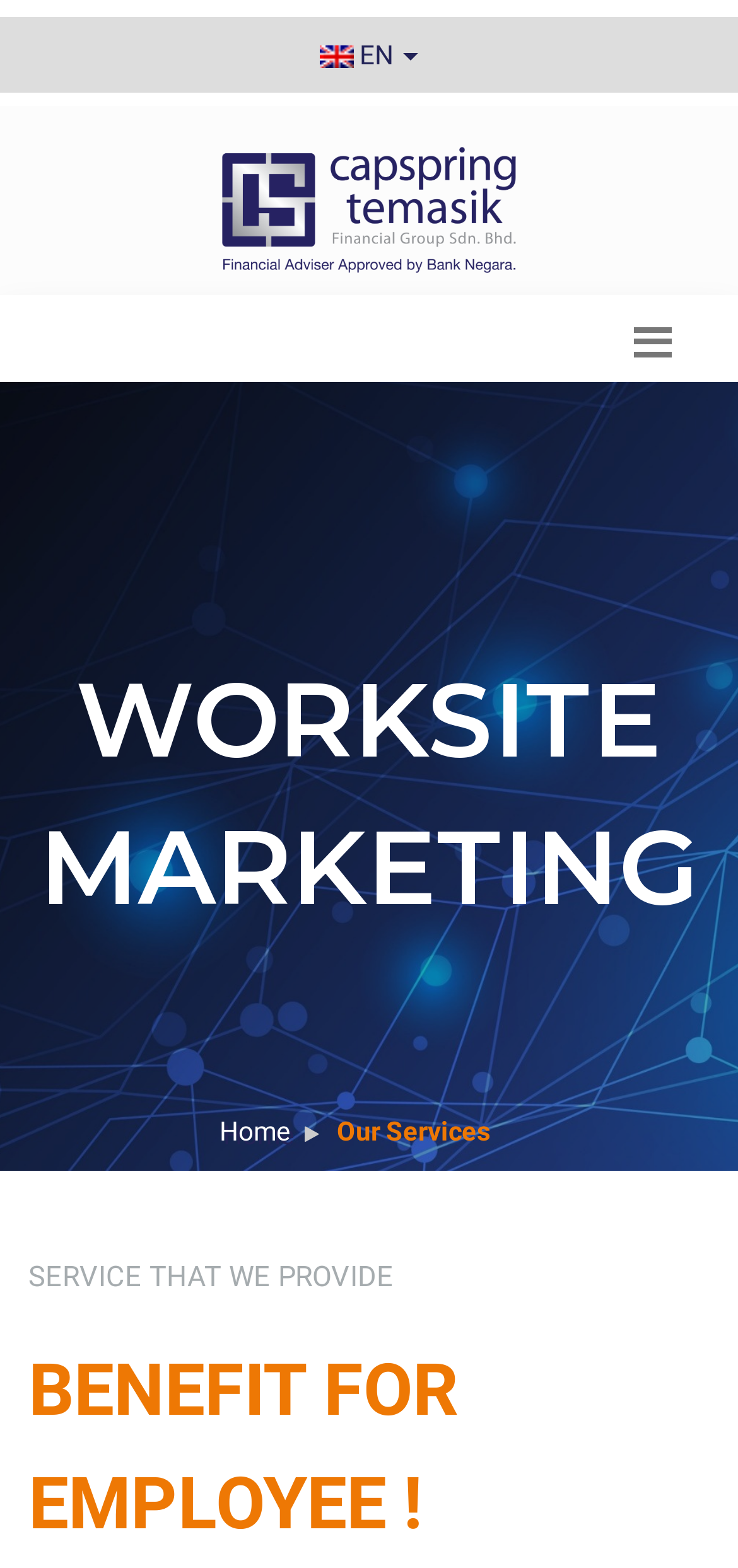Locate the UI element described by EN in the provided webpage screenshot. Return the bounding box coordinates in the format (top-left x, top-left y, bottom-right x, bottom-right y), ensuring all values are between 0 and 1.

[0.0, 0.01, 1.0, 0.059]